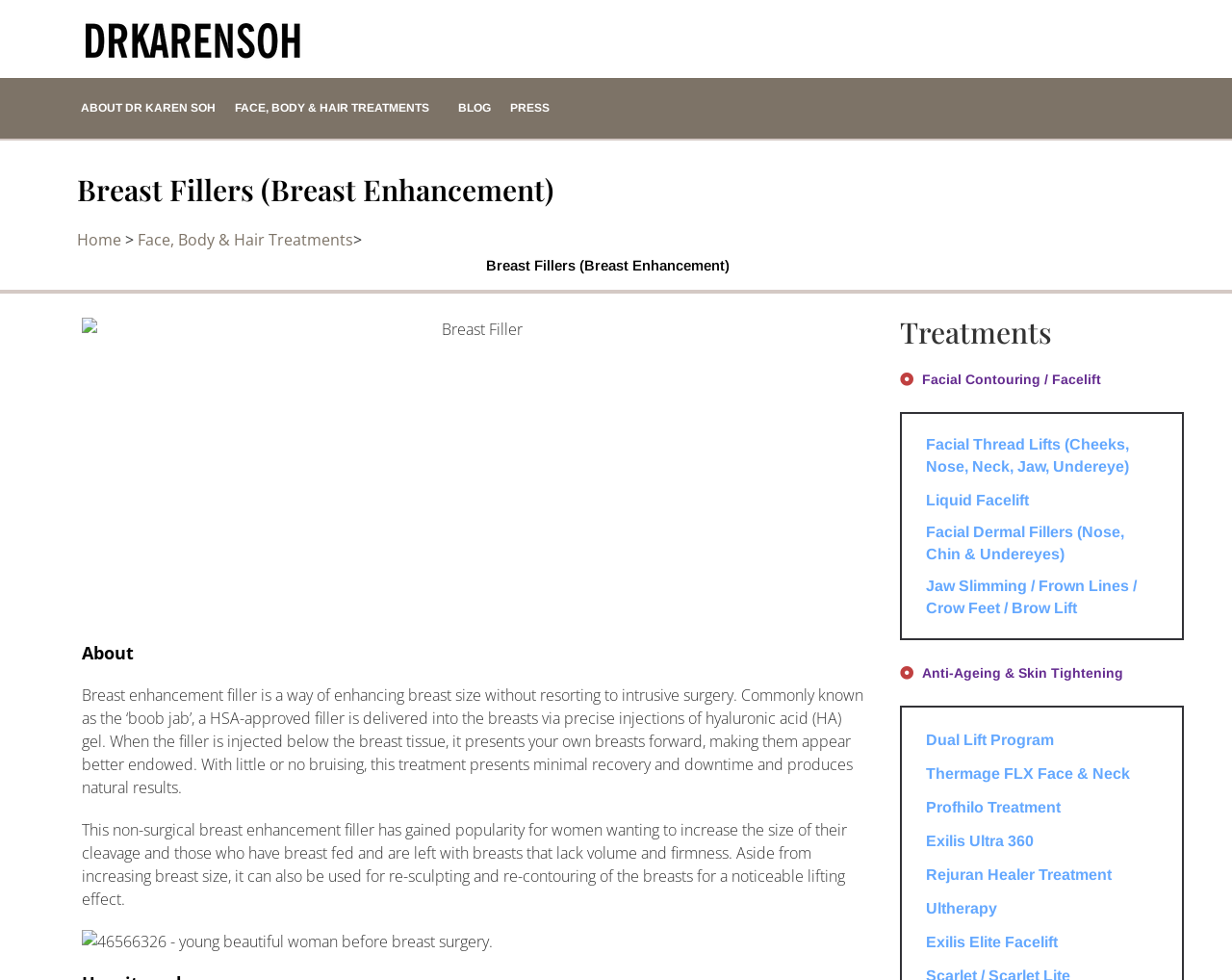Determine the bounding box coordinates of the clickable region to carry out the instruction: "Explore the 'BLOG' section".

[0.364, 0.089, 0.406, 0.132]